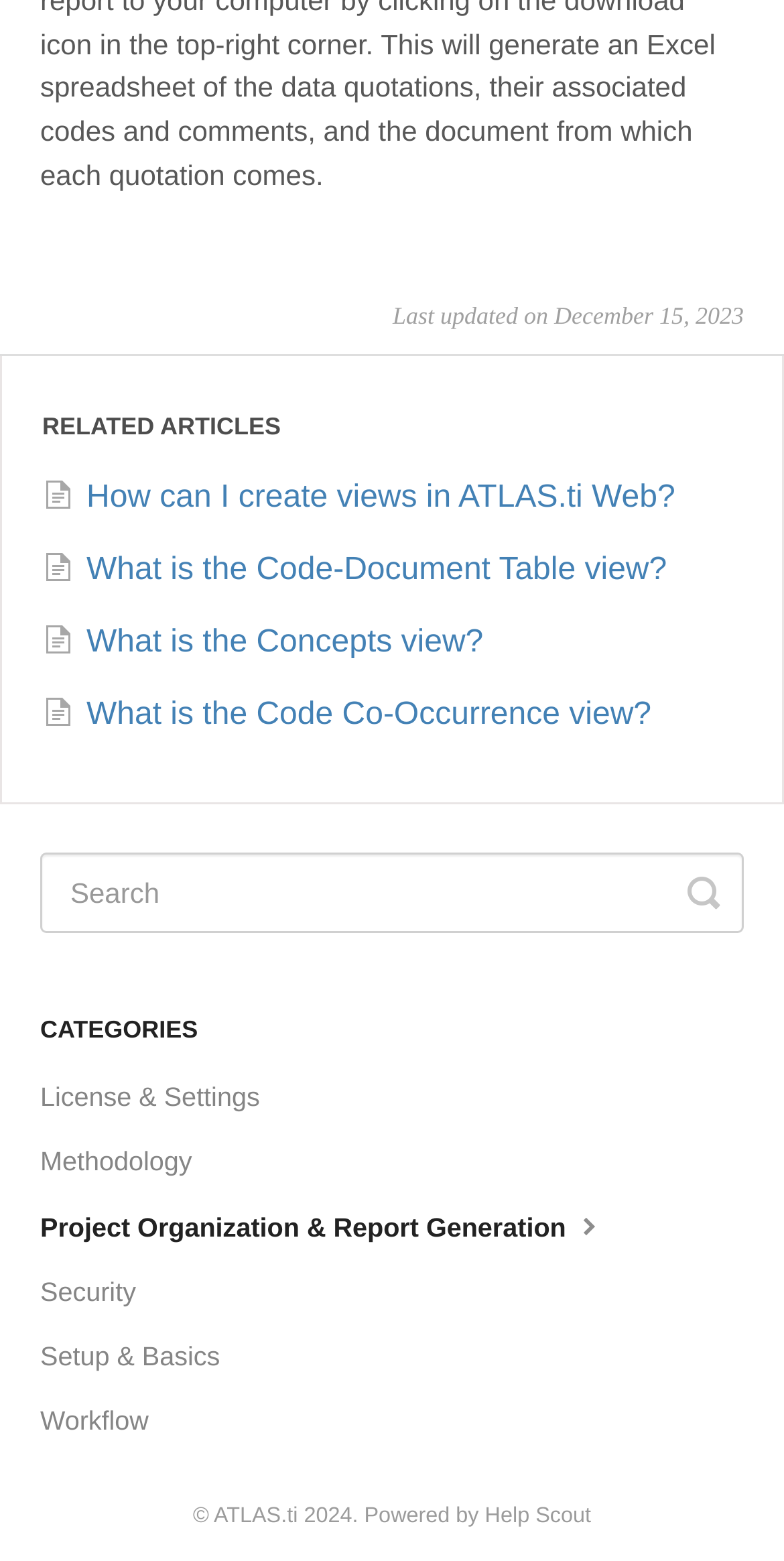What is the copyright year?
Please provide a single word or phrase as your answer based on the screenshot.

2024